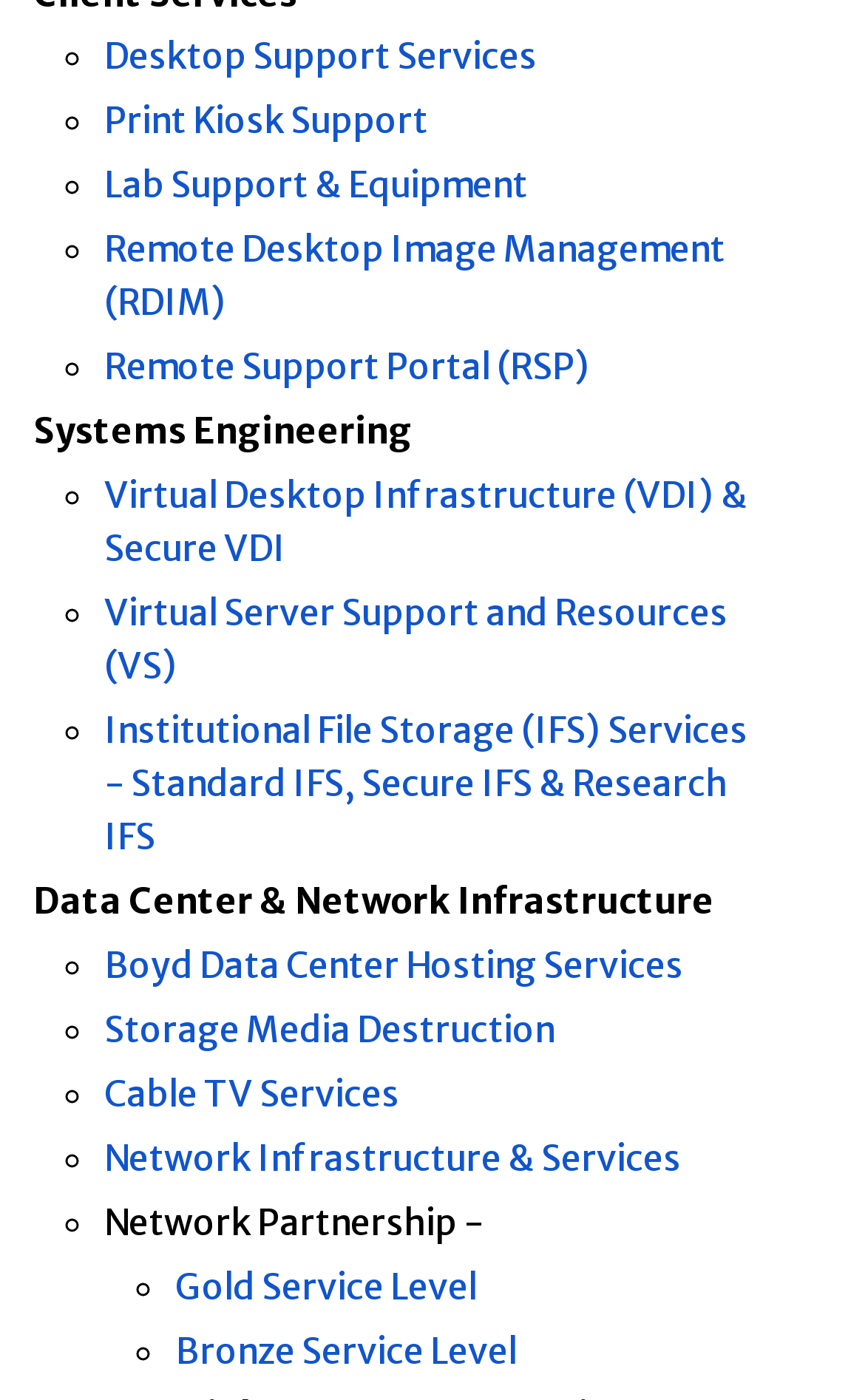Please reply to the following question with a single word or a short phrase:
How many support services are listed?

15